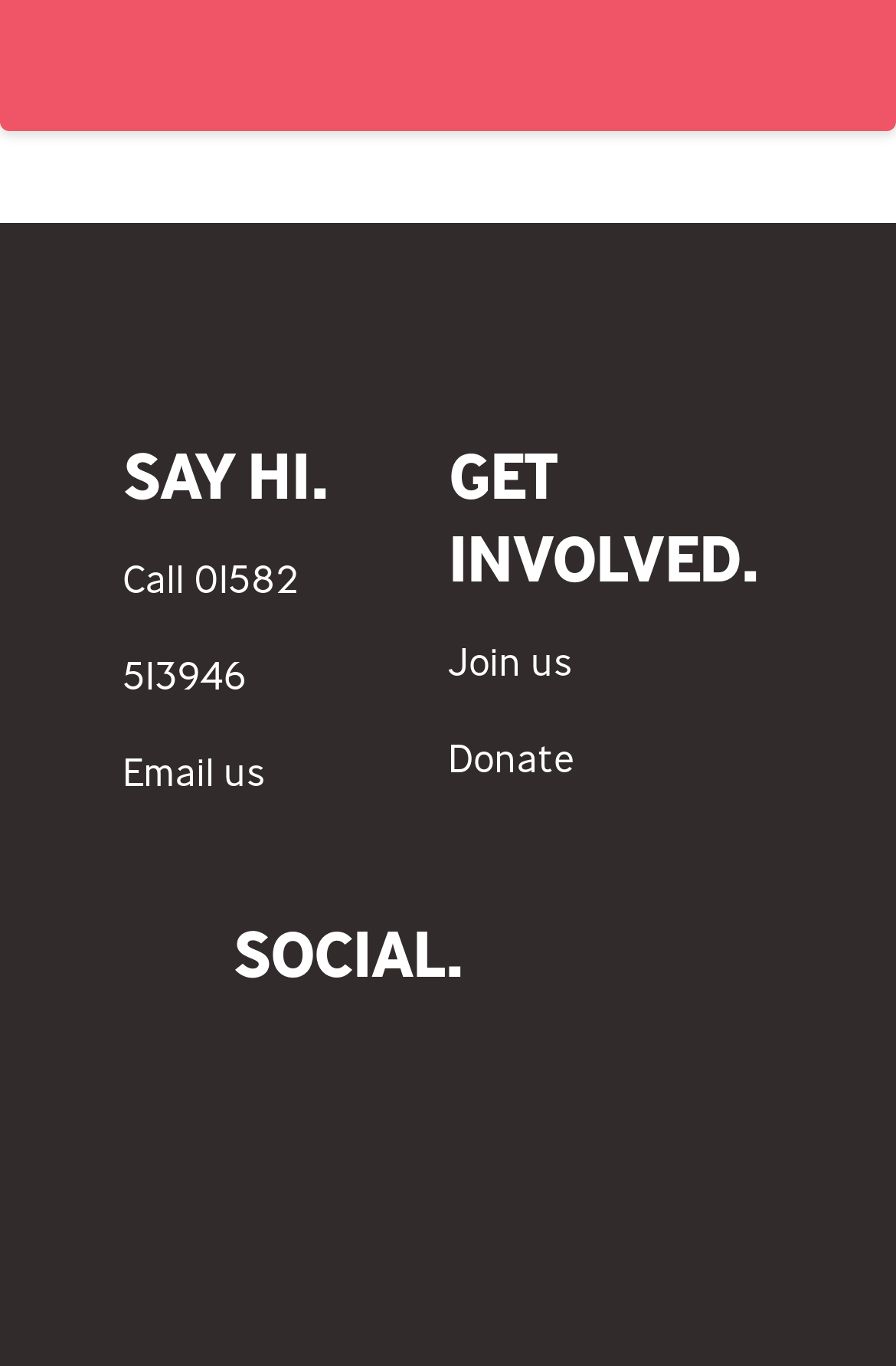What is the phone number to call?
Please provide a single word or phrase as the answer based on the screenshot.

01582 513946